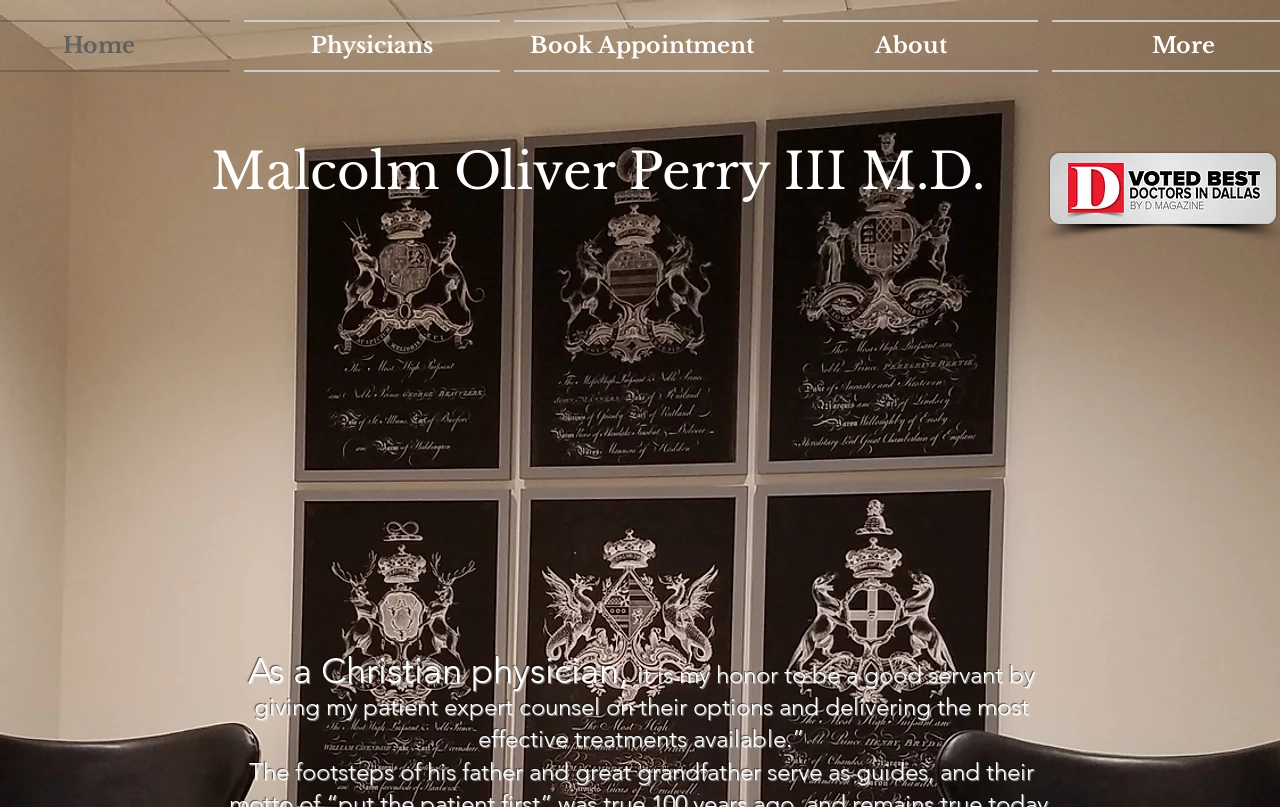Write a detailed summary of the webpage, including text, images, and layout.

The webpage is about Dr. Malcolm O. Perry III, a Urologist in Allen, Texas. At the top, there are three links: "Physicians", "Book Appointment", and "About", aligned horizontally and taking up about a quarter of the screen's width. 

Below these links, a prominent heading displays Dr. Perry's full name, "Malcolm Oliver Perry III M.D.". 

Further down, there is a paragraph of text that describes Dr. Perry's approach to his work as a Christian physician. The text is divided into three sections, with the first part stating his honor to serve patients, the second part elaborating on providing expert counsel, and the third part concluding with delivering effective treatments. The text spans about half of the screen's width.